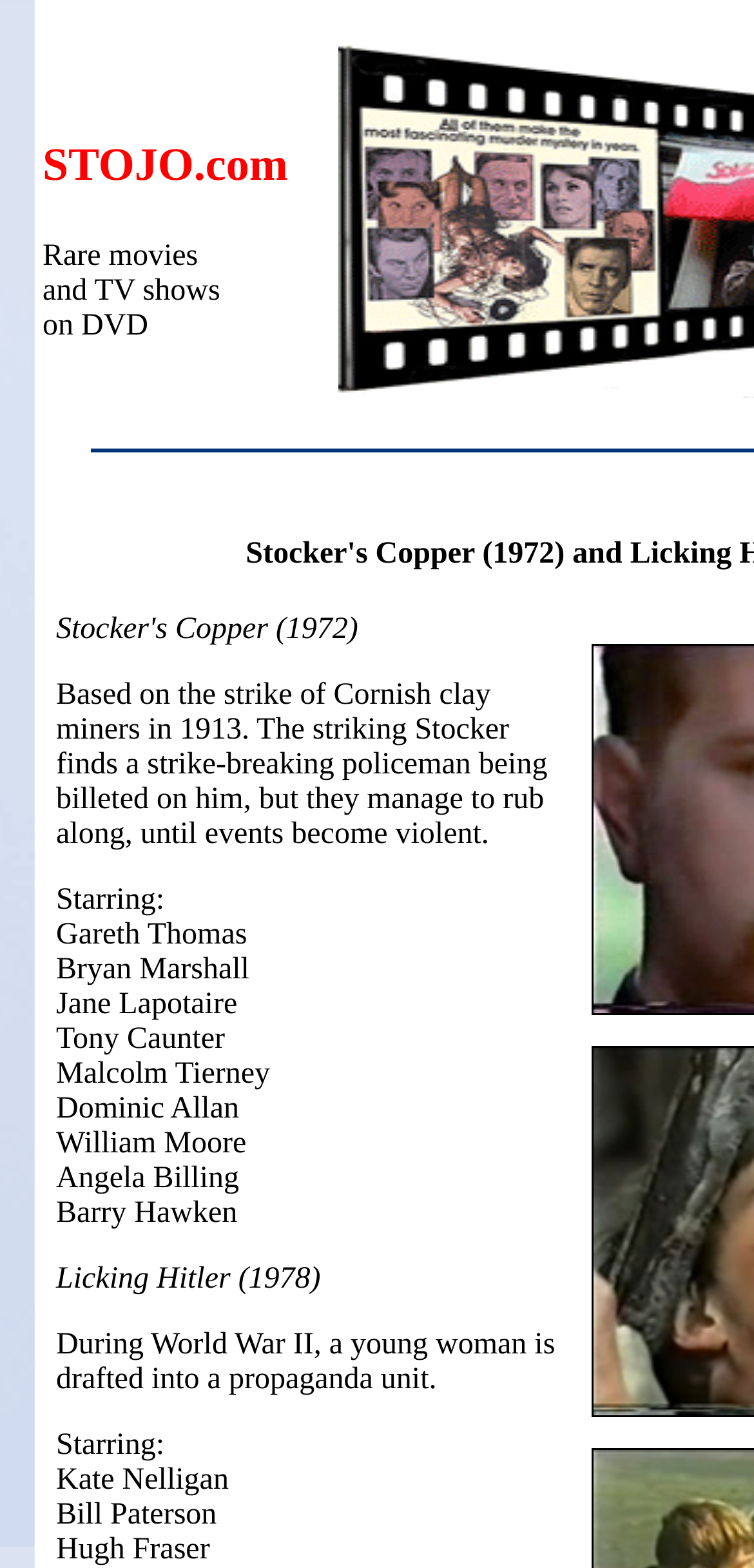Who is the actor mentioned below Jane Lapotaire?
Give a one-word or short phrase answer based on the image.

Tony Caunter